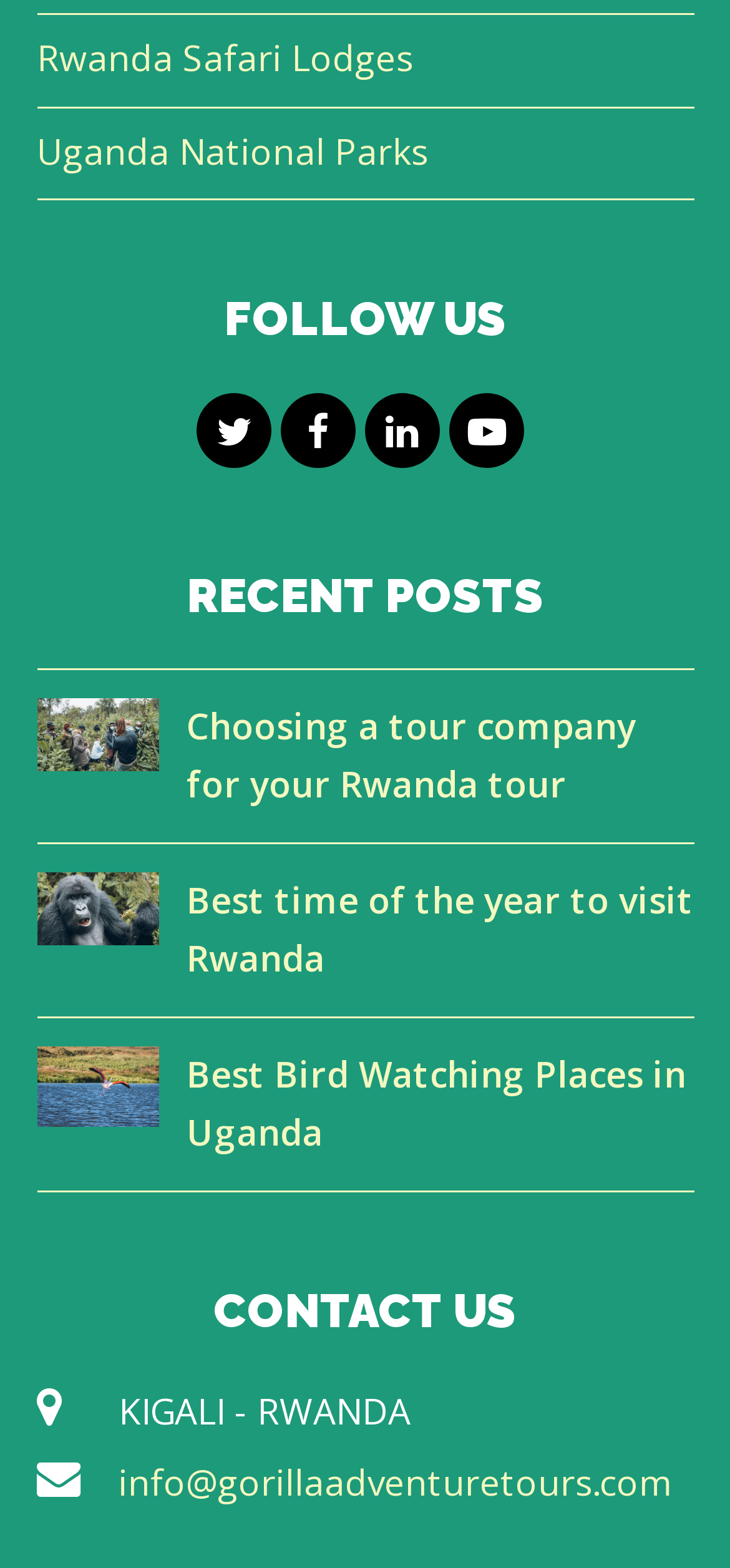Locate the bounding box coordinates of the clickable area needed to fulfill the instruction: "Visit Rwanda Safari Lodges".

[0.05, 0.022, 0.565, 0.053]